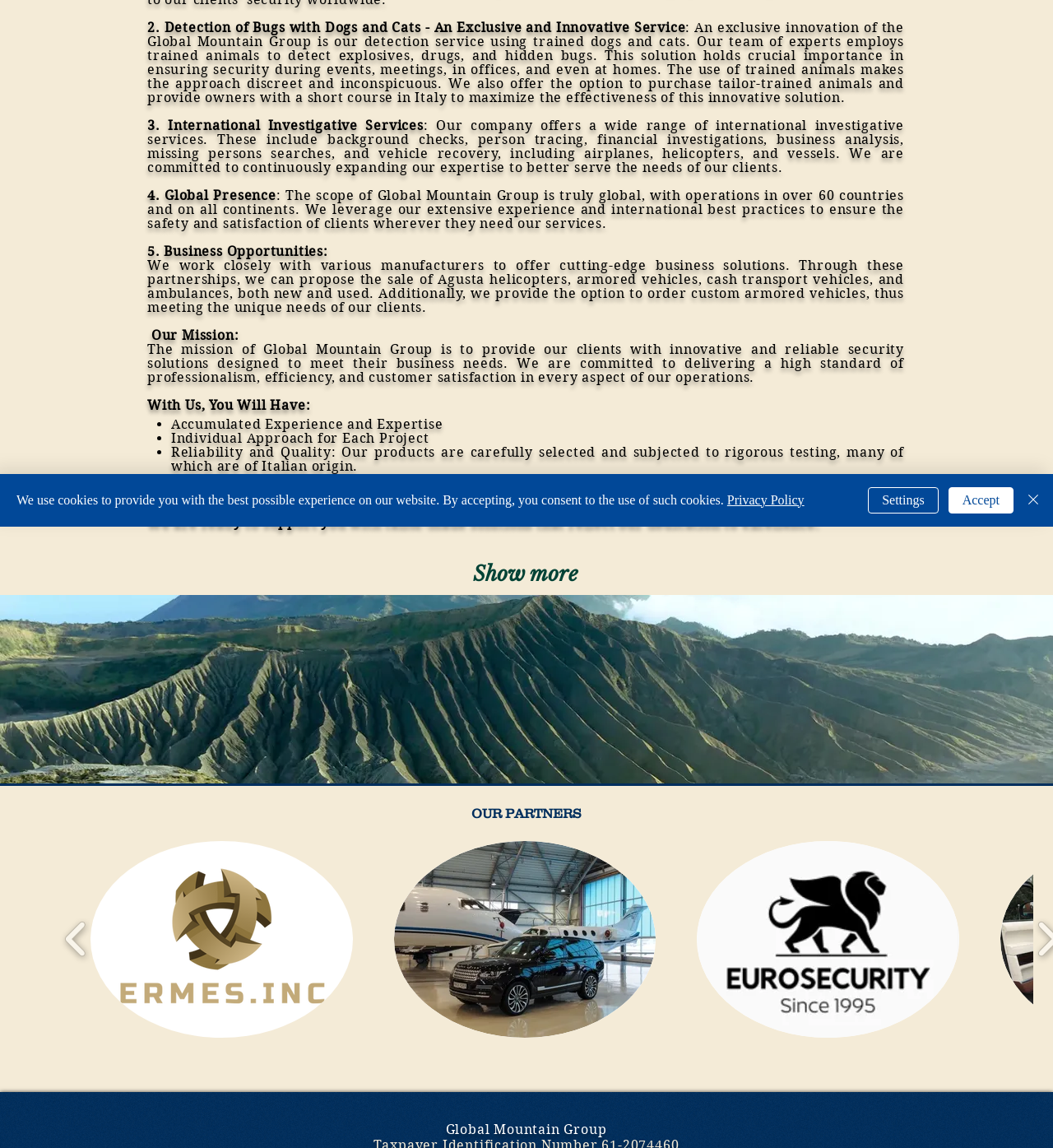Please determine the bounding box coordinates, formatted as (top-left x, top-left y, bottom-right x, bottom-right y), with all values as floating point numbers between 0 and 1. Identify the bounding box of the region described as: Accept

[0.901, 0.424, 0.962, 0.447]